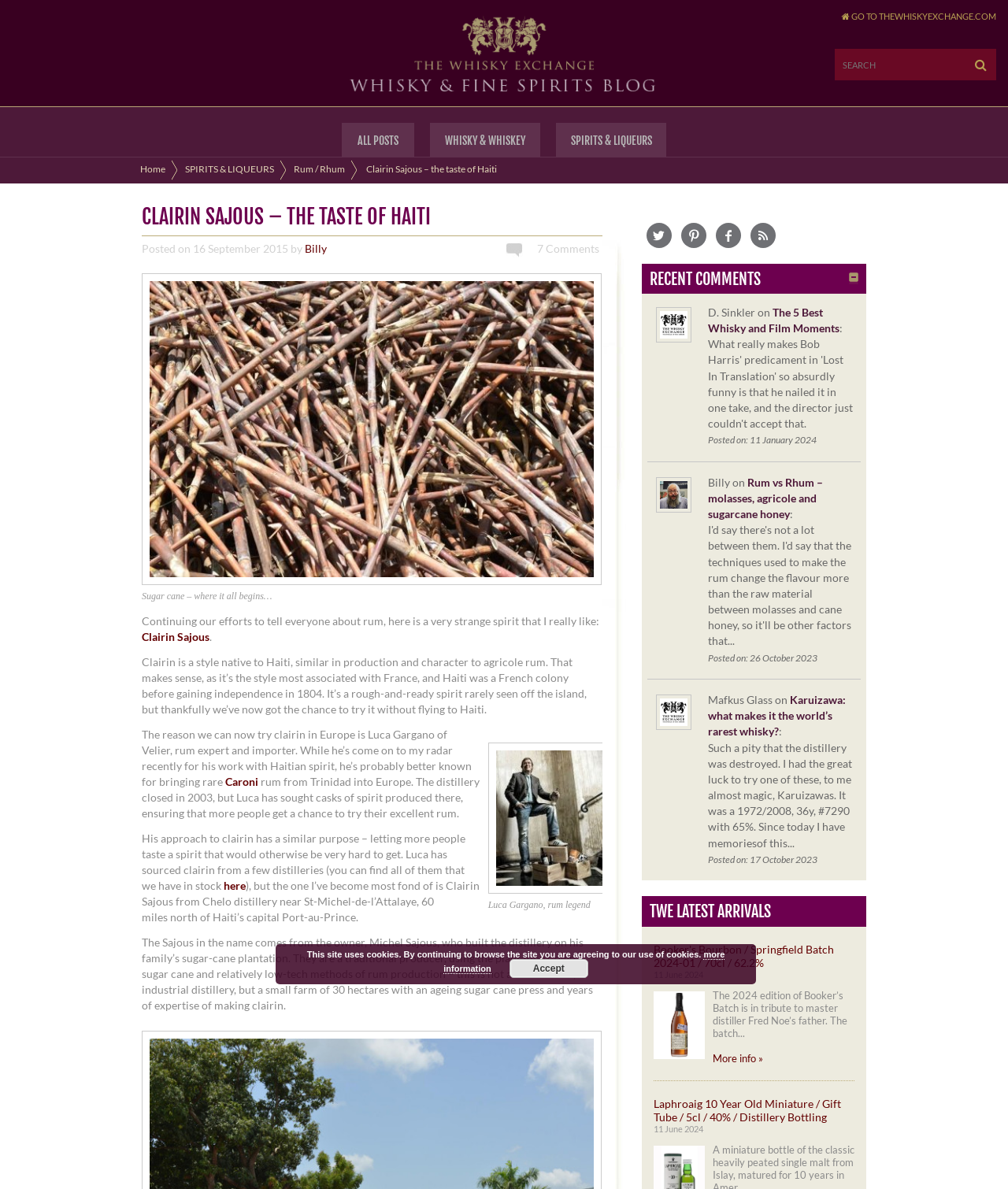Use the details in the image to answer the question thoroughly: 
What is the name of the distillery near St-Michel-de-l’Attalaye, Haiti?

The webpage mentions 'but the one I’ve become most fond of is Clairin Sajous from Chelo distillery near St-Michel-de-l’Attalaye, 60 miles north of Haiti’s capital Port-au-Prince.' which indicates that the distillery near St-Michel-de-l’Attalaye, Haiti is Chelo distillery.